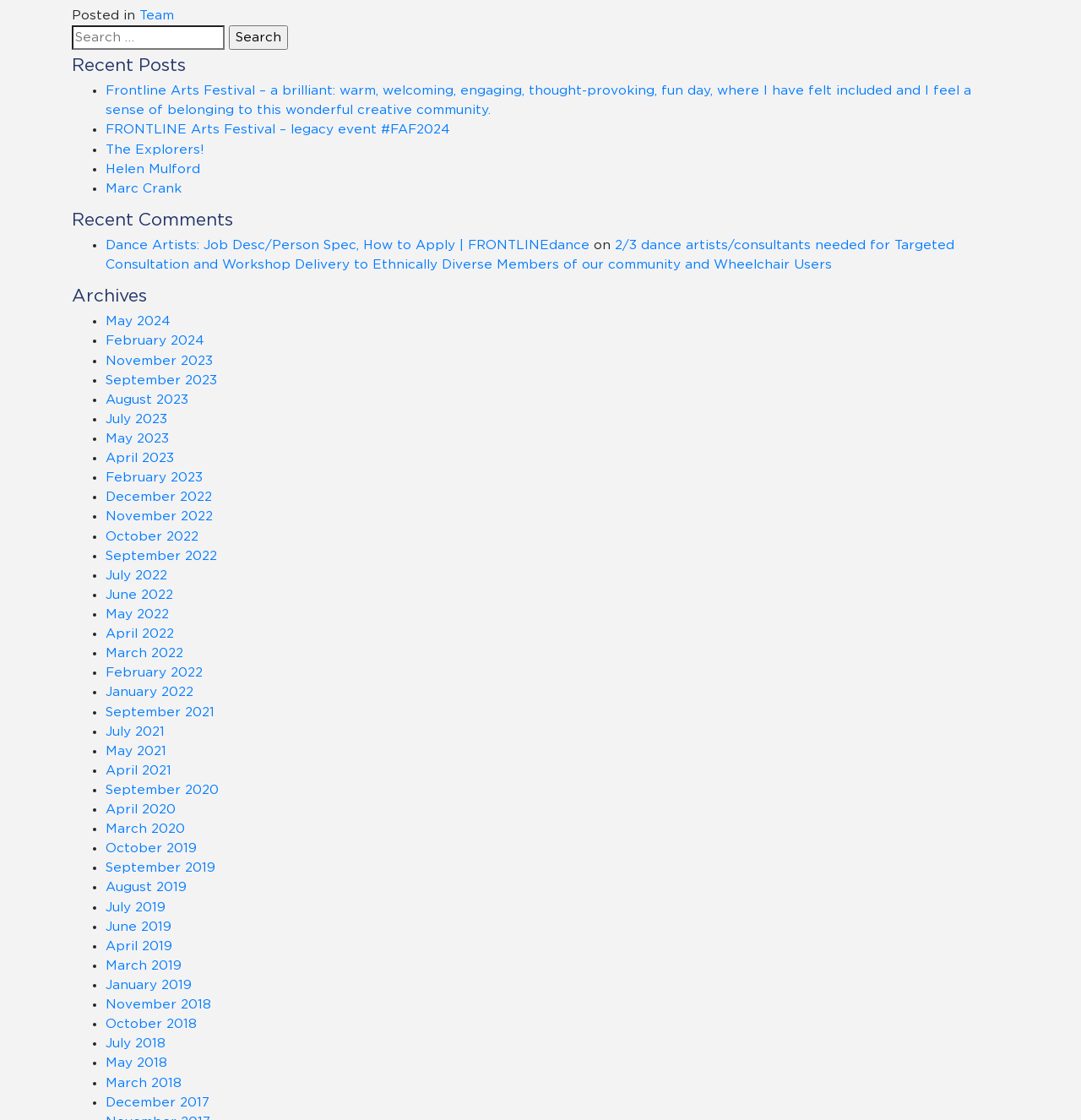Please determine the bounding box coordinates for the UI element described here. Use the format (top-left x, top-left y, bottom-right x, bottom-right y) with values bounded between 0 and 1: parent_node: Search for: value="Search"

[0.212, 0.023, 0.266, 0.045]